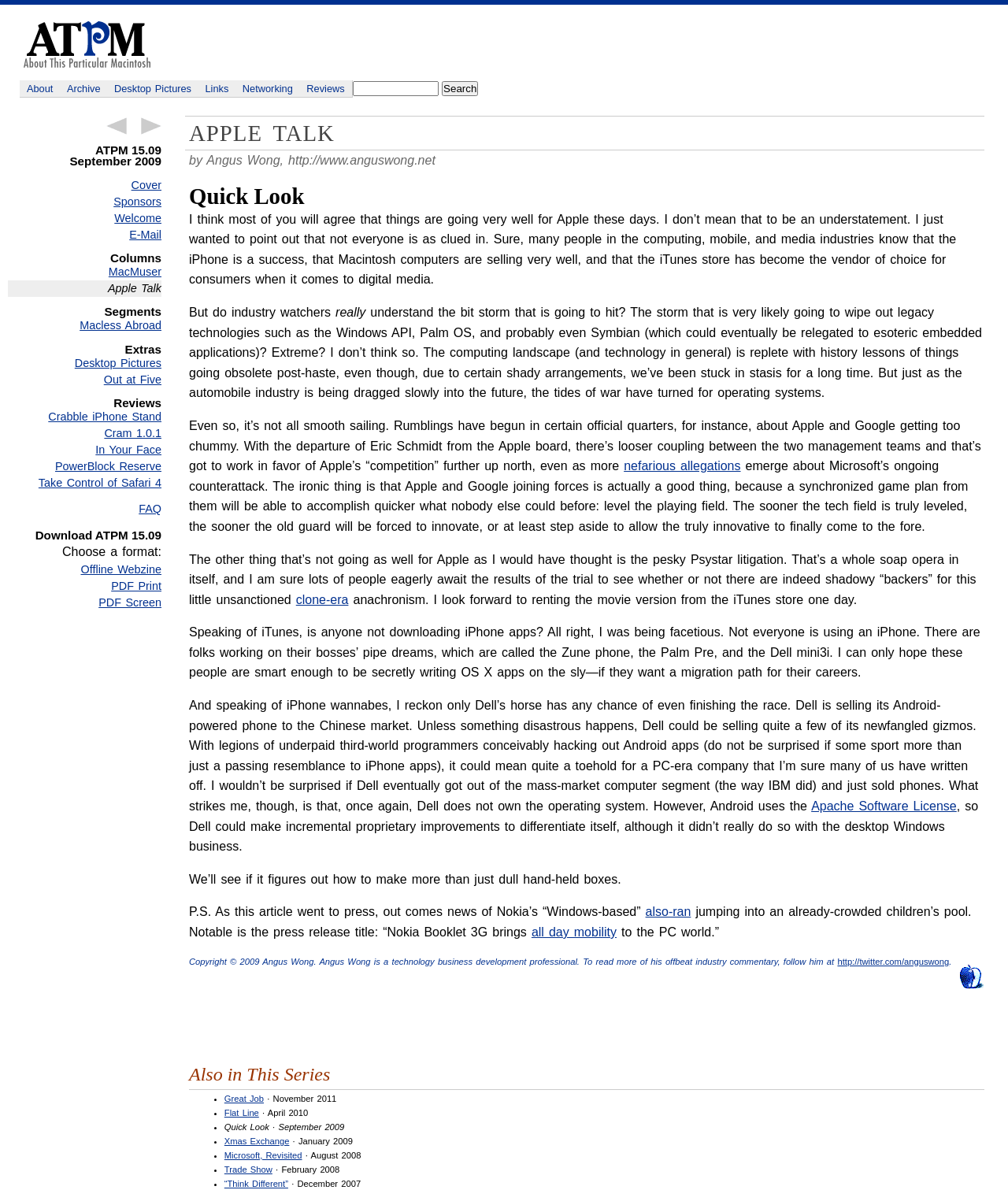Determine the main heading text of the webpage.

ATPM - About This Particular Macintosh